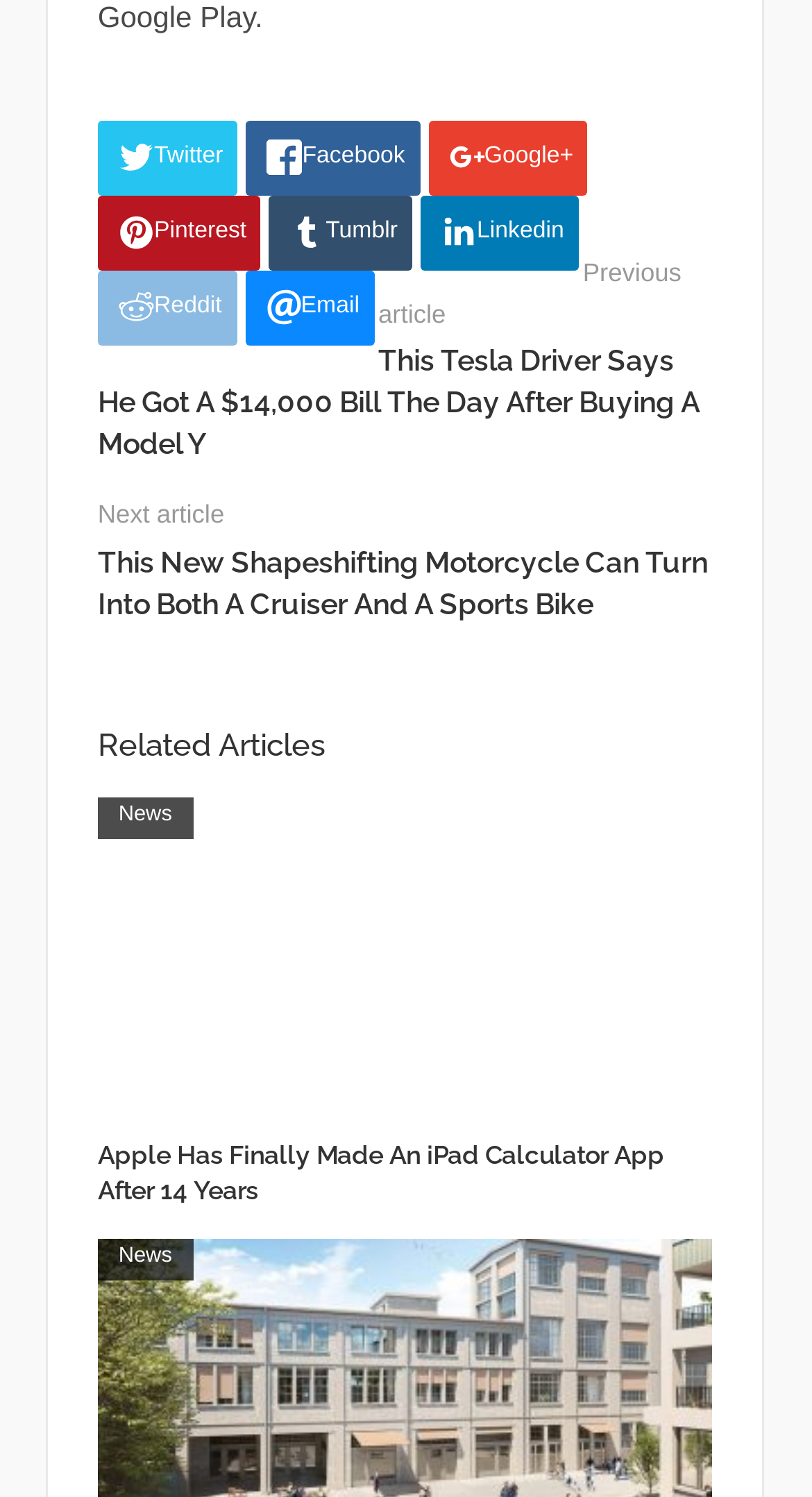Can you look at the image and give a comprehensive answer to the question:
How many images are there in the social media links section?

I counted the number of images in the social media links section by looking at the image elements with their corresponding link elements, and found that there are six images, one for each social media link.